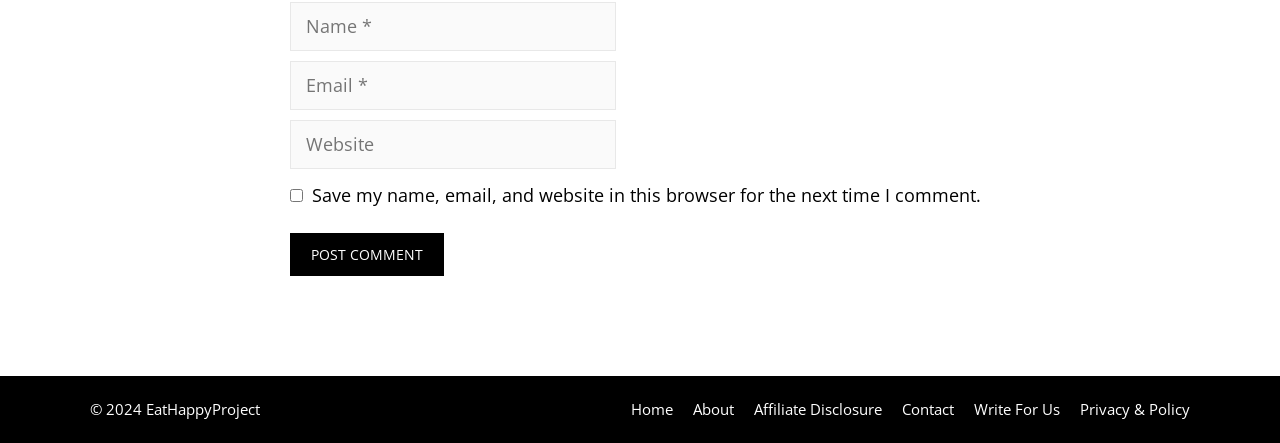What is the copyright year?
Ensure your answer is thorough and detailed.

The copyright year is 2024, which is indicated by the StaticText element with the text '© 2024 EatHappyProject' at the bottom of the page.